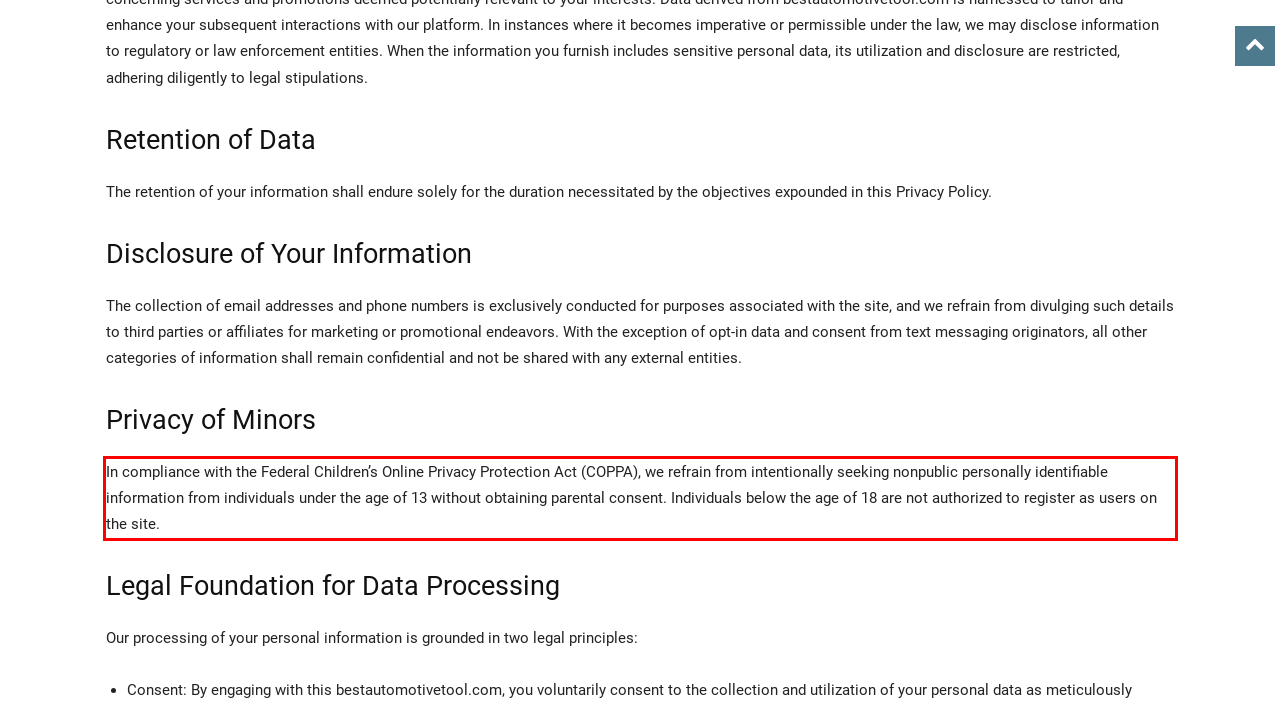Identify the text within the red bounding box on the webpage screenshot and generate the extracted text content.

In compliance with the Federal Children’s Online Privacy Protection Act (COPPA), we refrain from intentionally seeking nonpublic personally identifiable information from individuals under the age of 13 without obtaining parental consent. Individuals below the age of 18 are not authorized to register as users on the site.